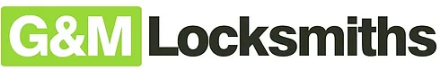Please provide a one-word or short phrase answer to the question:
What is the font color of 'G&M' in the logo?

White